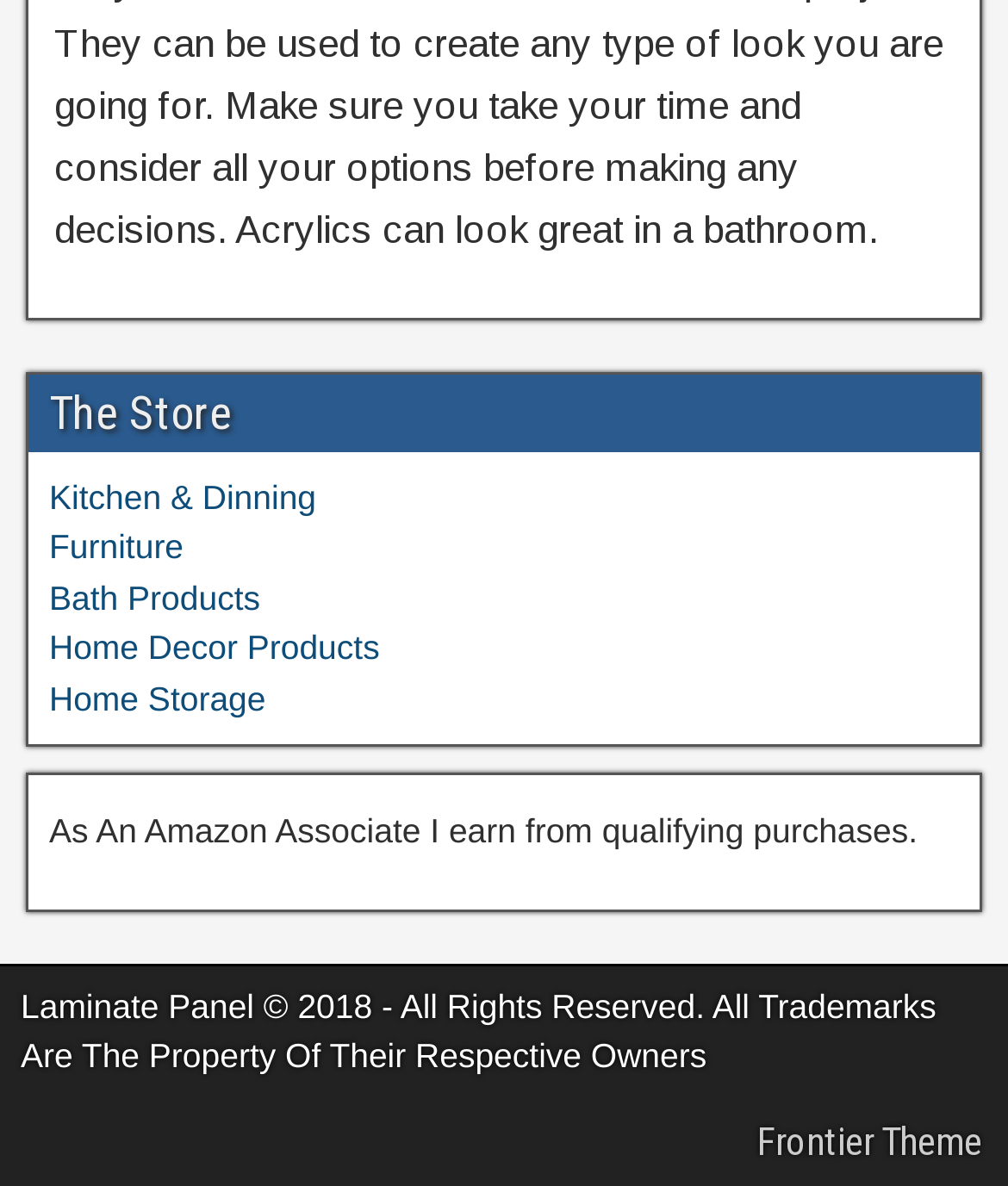Please analyze the image and provide a thorough answer to the question:
What is the copyright information?

The question asks for the copyright information on the webpage. By examining the StaticText element, we can see that the copyright information is 'Laminate Panel © 2018 - All Rights Reserved. All Trademarks Are The Property Of Their Respective Owners', which indicates that the webpage is owned by Laminate Panel and the copyright is from 2018.